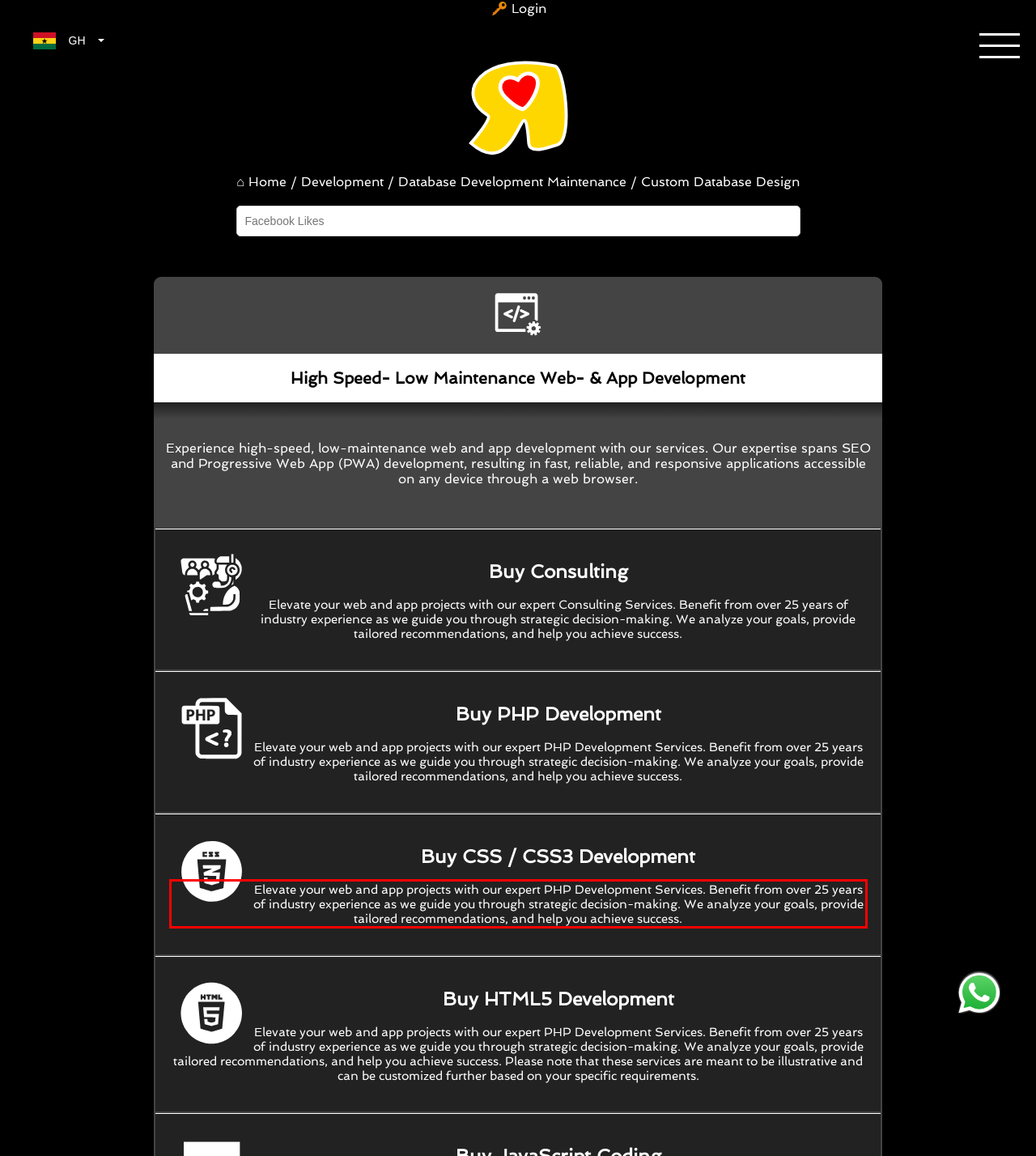Examine the screenshot of the webpage, locate the red bounding box, and perform OCR to extract the text contained within it.

Elevate your web and app projects with our expert PHP Development Services. Benefit from over 25 years of industry experience as we guide you through strategic decision-making. We analyze your goals, provide tailored recommendations, and help you achieve success.